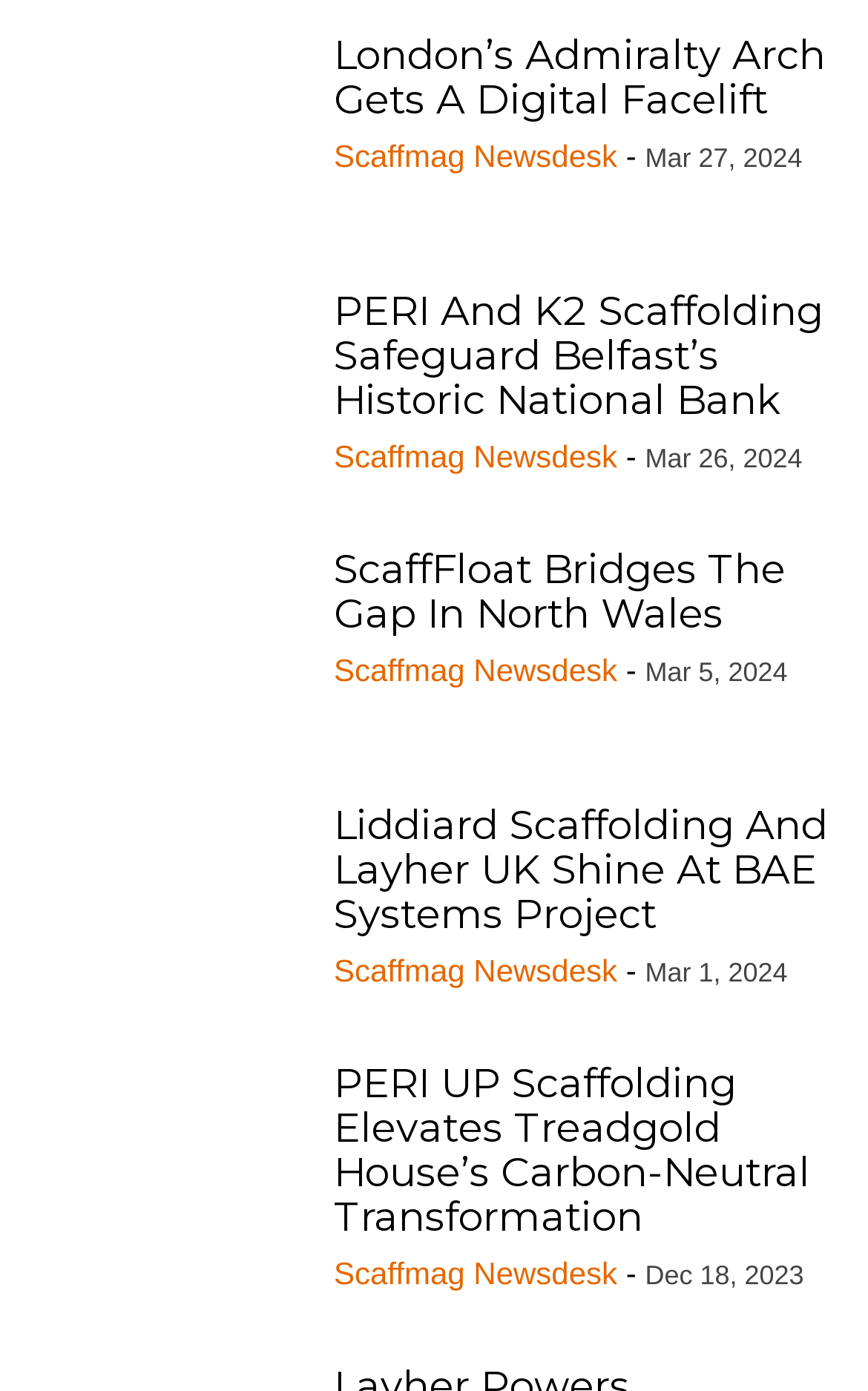Pinpoint the bounding box coordinates of the clickable area needed to execute the instruction: "Read about Liddiard Scaffolding and Layher UK’s project at BAE Systems". The coordinates should be specified as four float numbers between 0 and 1, i.e., [left, top, right, bottom].

[0.038, 0.578, 0.346, 0.721]